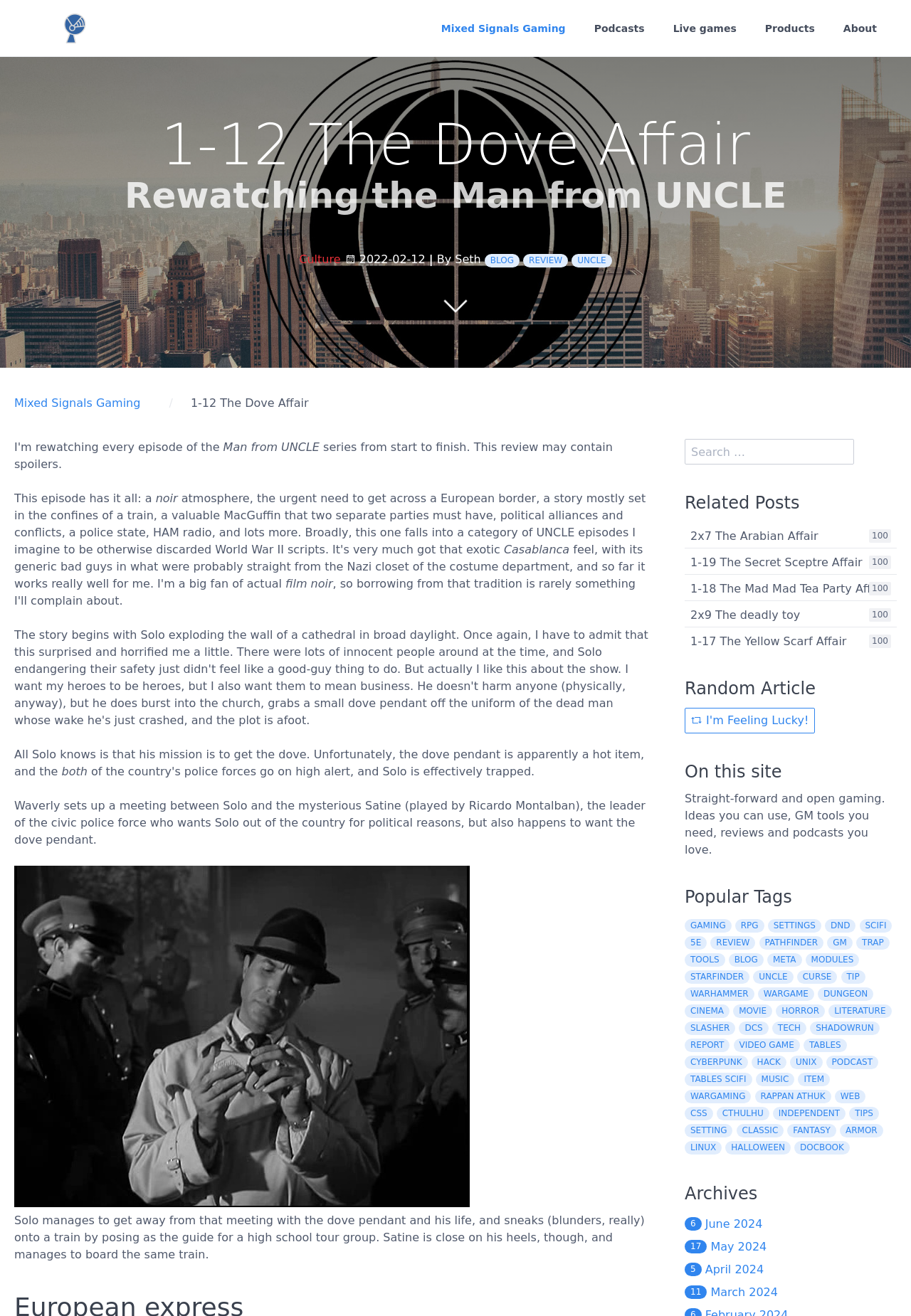Specify the bounding box coordinates of the element's area that should be clicked to execute the given instruction: "Read the '1-12 The Dove Affair' blog post". The coordinates should be four float numbers between 0 and 1, i.e., [left, top, right, bottom].

[0.022, 0.086, 0.978, 0.134]